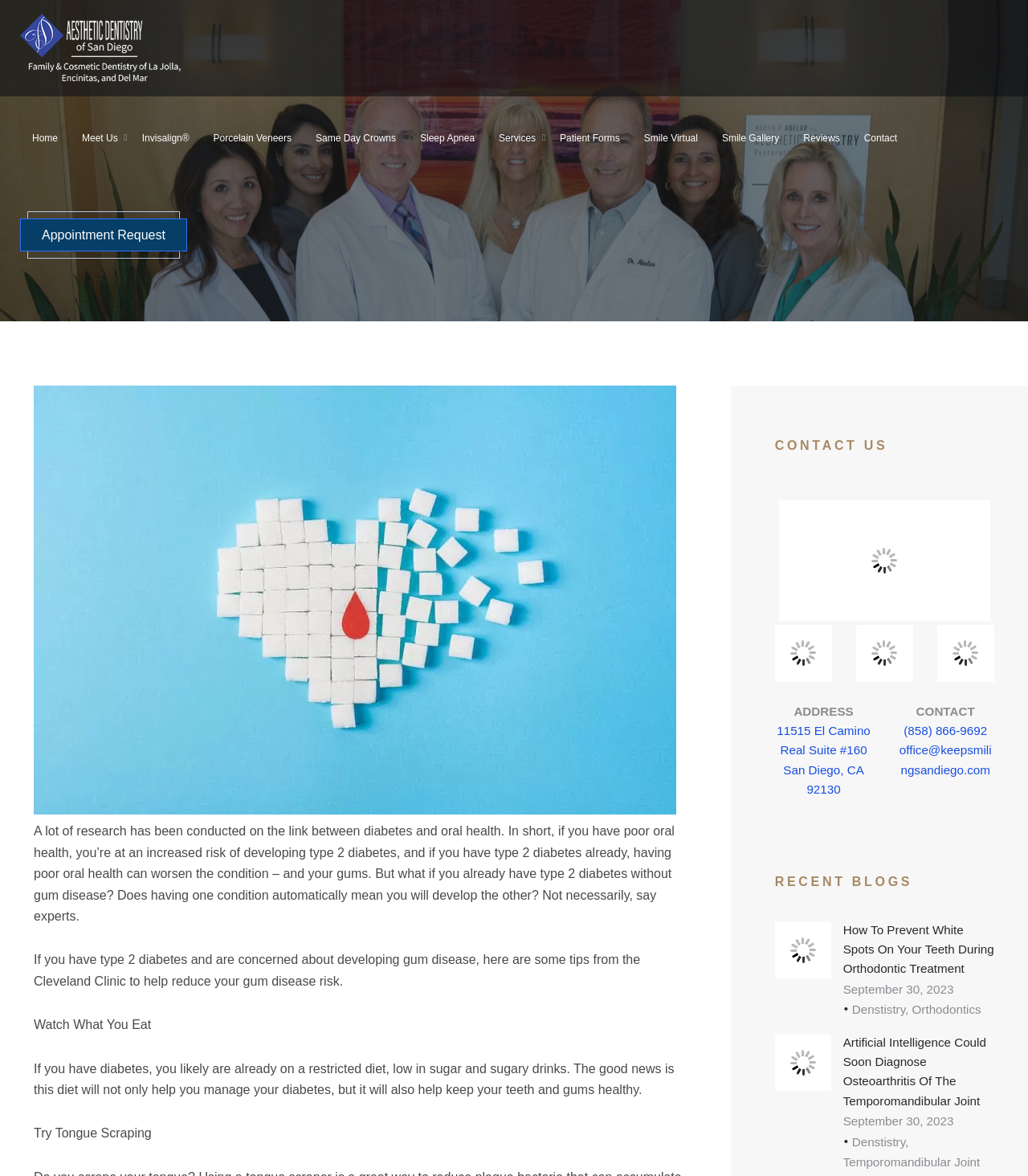What is the name of the dentist?
Look at the image and answer with only one word or phrase.

DR MARTIN ABELAR